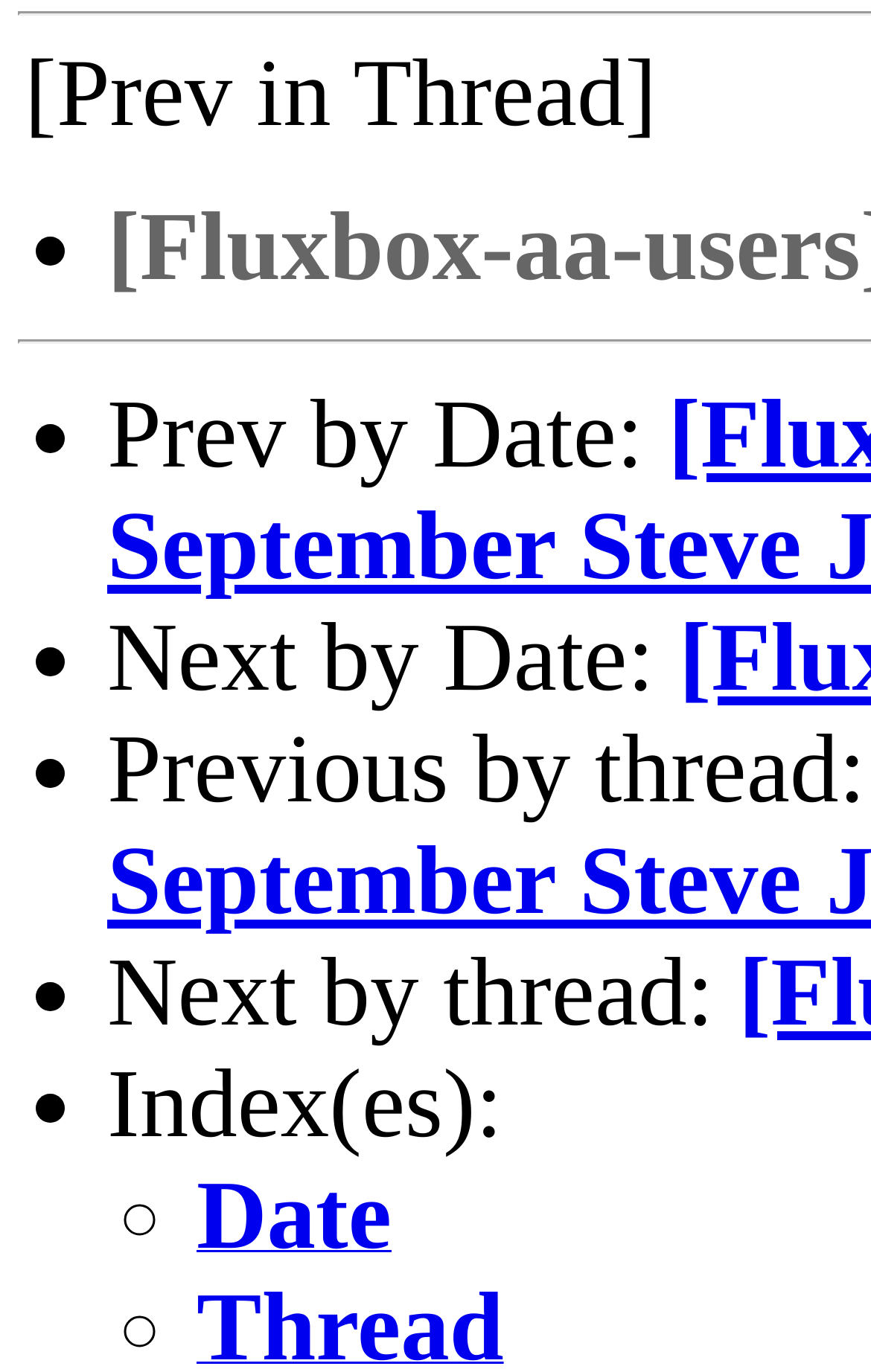Provide a brief response in the form of a single word or phrase:
What is the symbol of the last list marker?

◦